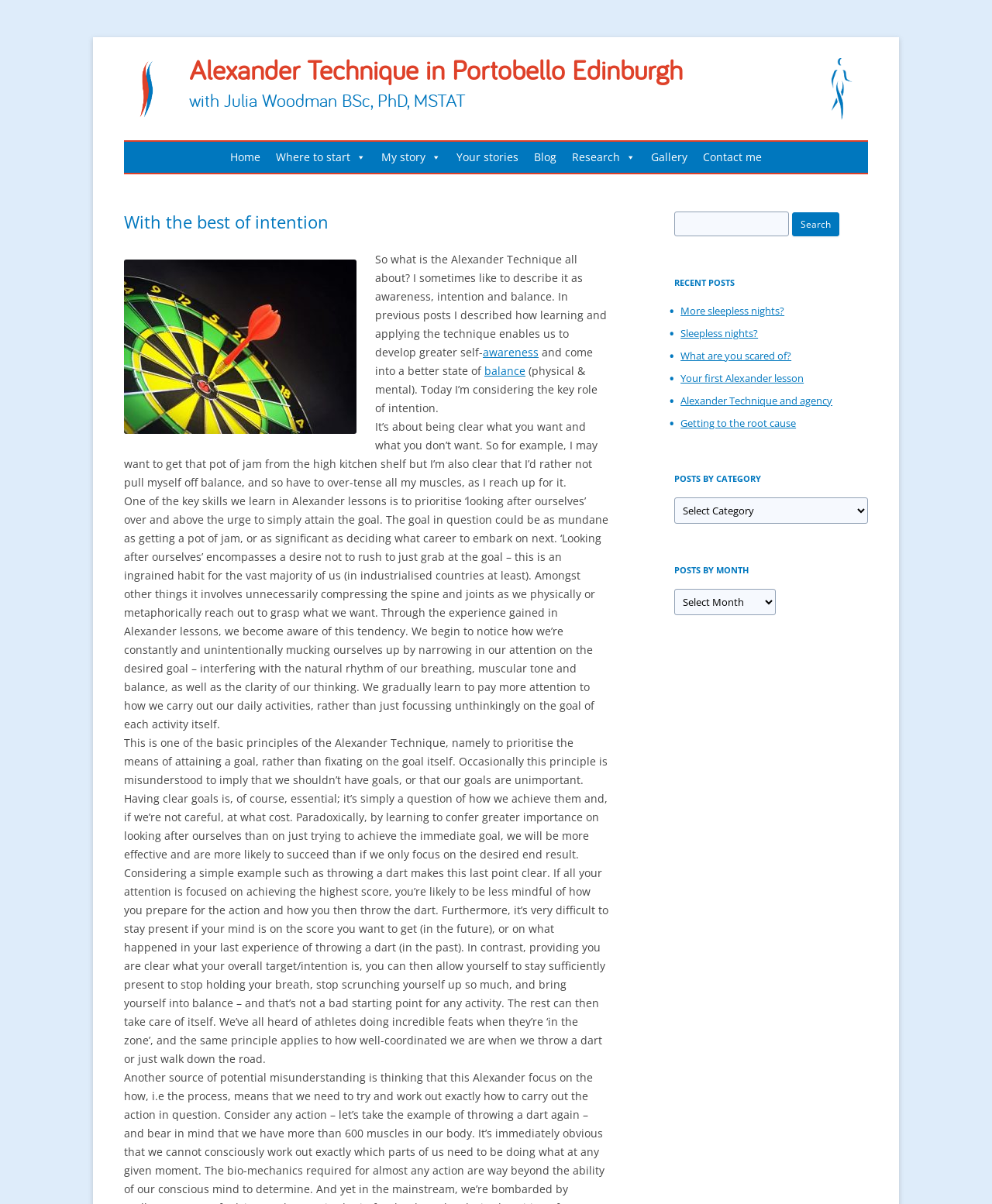Answer the question in a single word or phrase:
How many recent posts are listed?

7